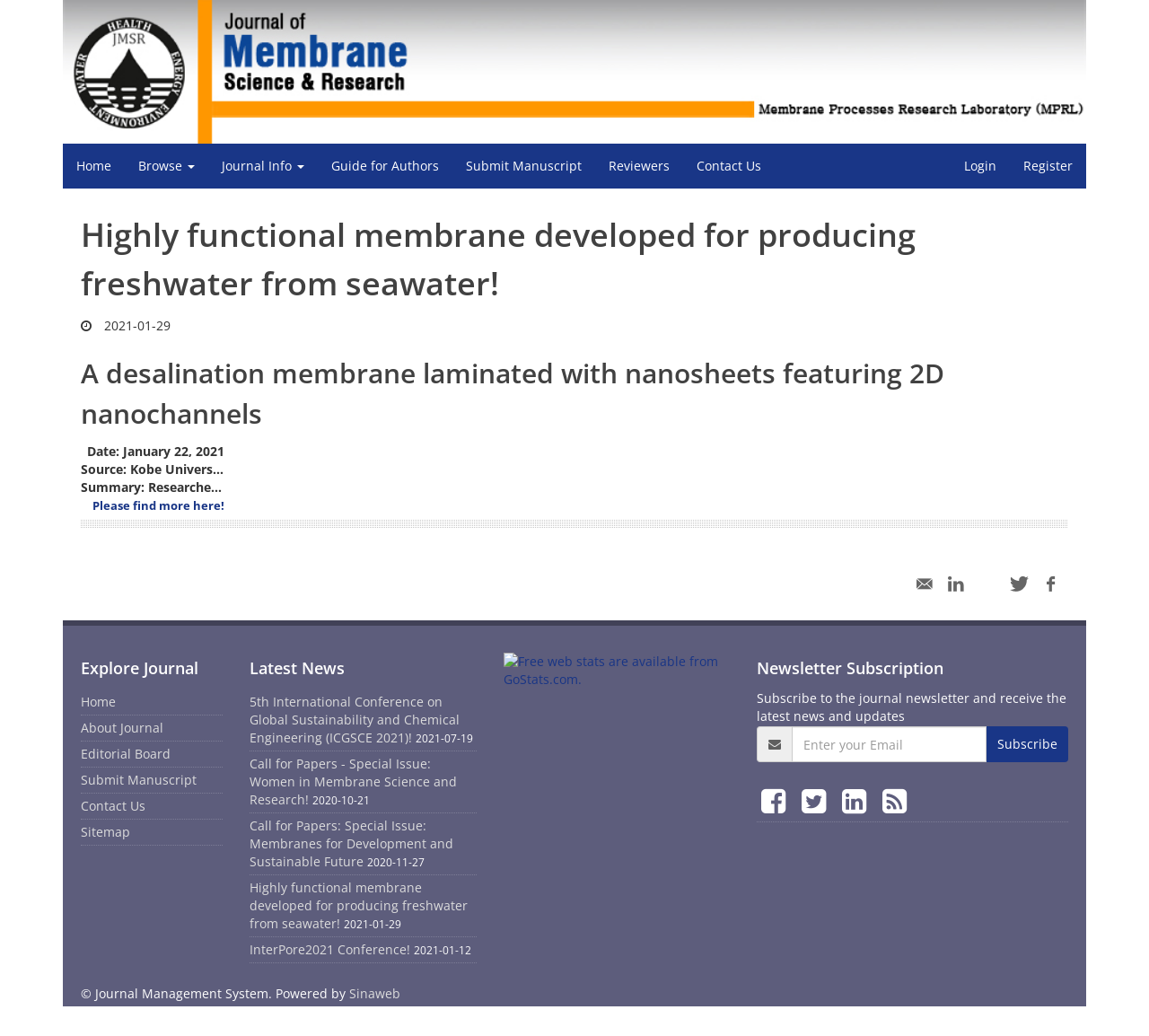Please specify the bounding box coordinates of the element that should be clicked to execute the given instruction: 'Submit a manuscript'. Ensure the coordinates are four float numbers between 0 and 1, expressed as [left, top, right, bottom].

[0.394, 0.139, 0.518, 0.182]